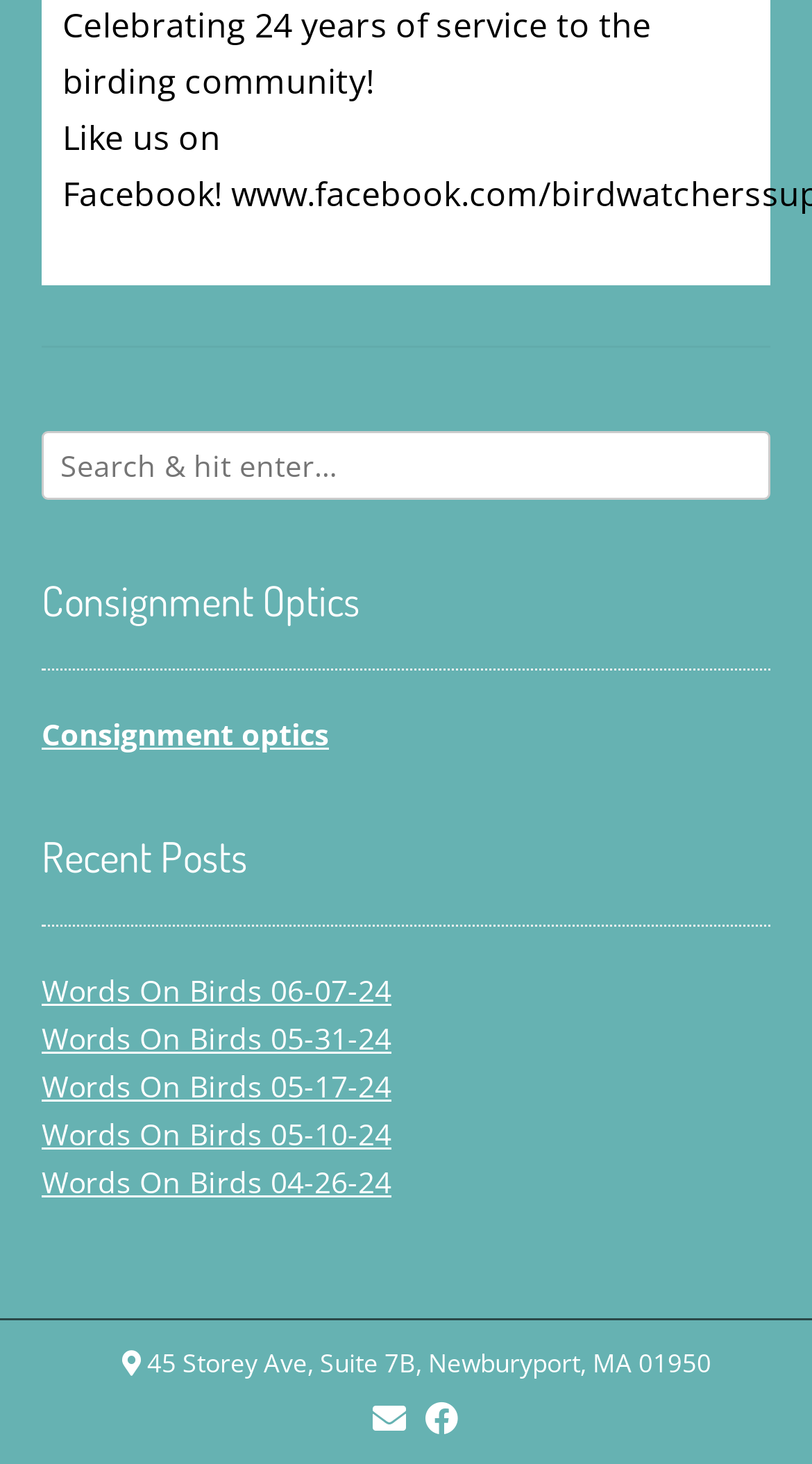Provide the bounding box for the UI element matching this description: "Other Things To Consider".

None